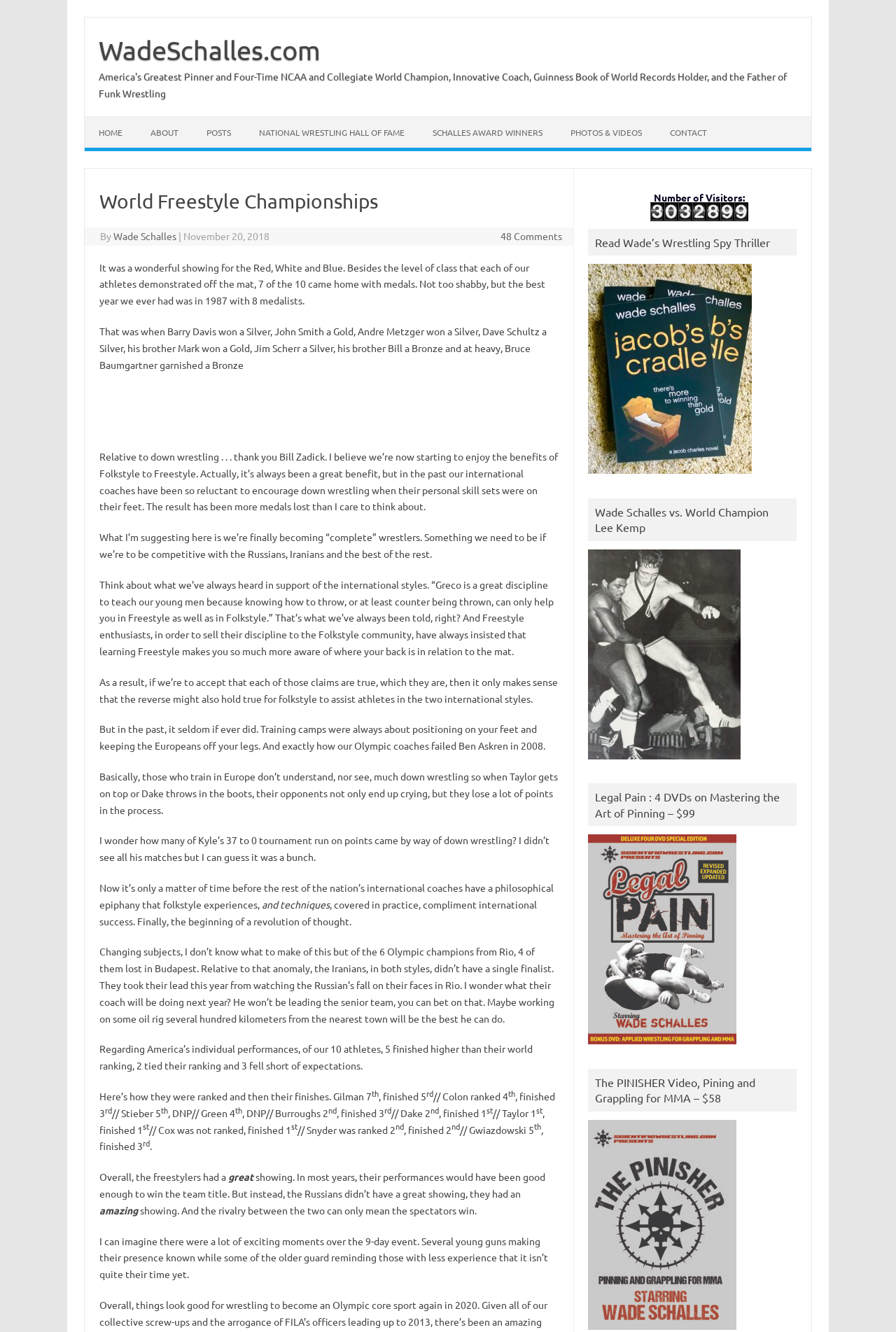Locate the bounding box coordinates of the area where you should click to accomplish the instruction: "Click the CONTACT link".

[0.732, 0.088, 0.805, 0.111]